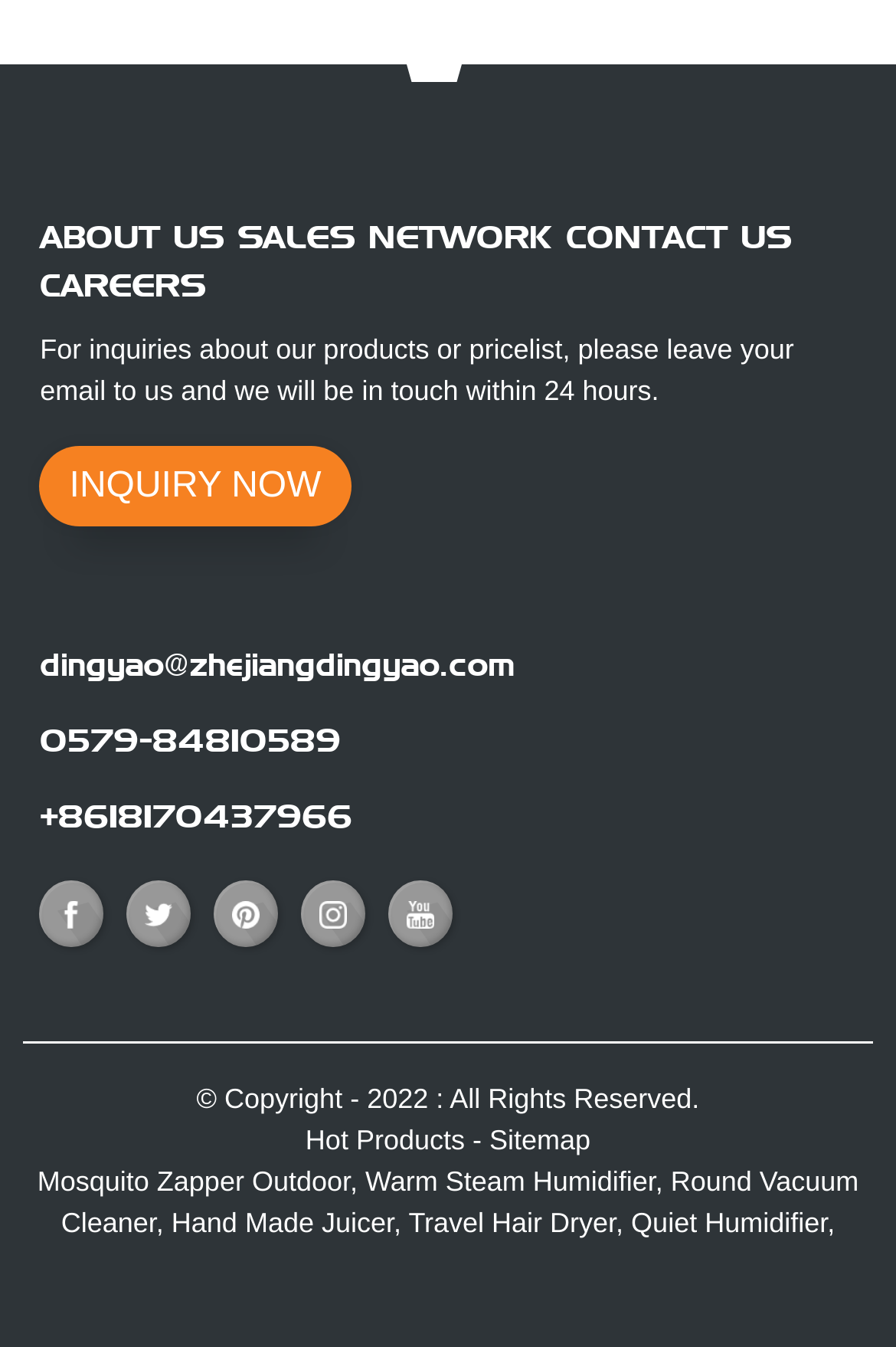Please identify the bounding box coordinates of the element's region that should be clicked to execute the following instruction: "Check Mosquito Zapper Outdoor". The bounding box coordinates must be four float numbers between 0 and 1, i.e., [left, top, right, bottom].

[0.042, 0.866, 0.391, 0.889]